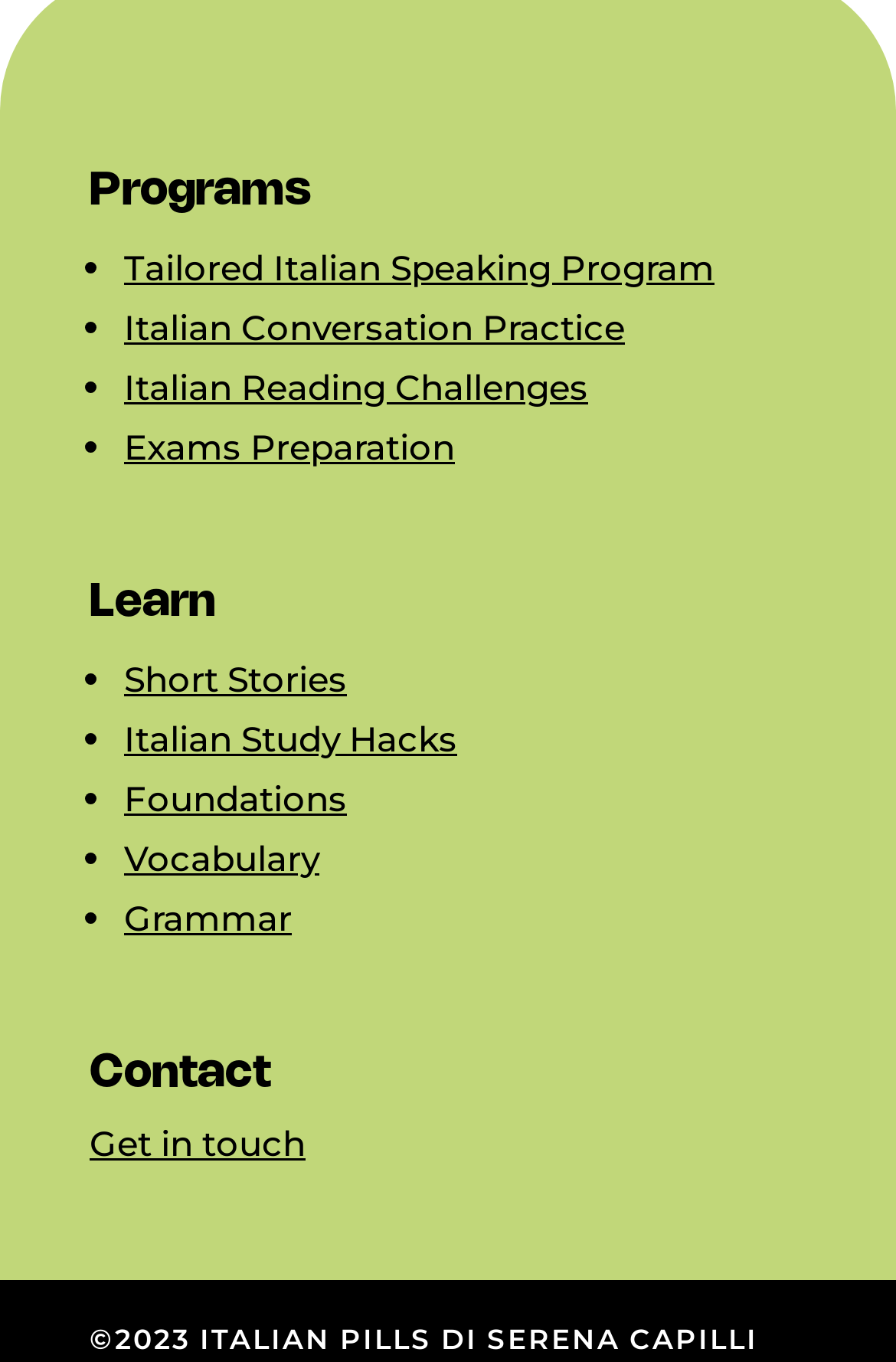Identify the bounding box for the UI element described as: "Tailored Italian Speaking Program". Ensure the coordinates are four float numbers between 0 and 1, formatted as [left, top, right, bottom].

[0.138, 0.18, 0.797, 0.212]